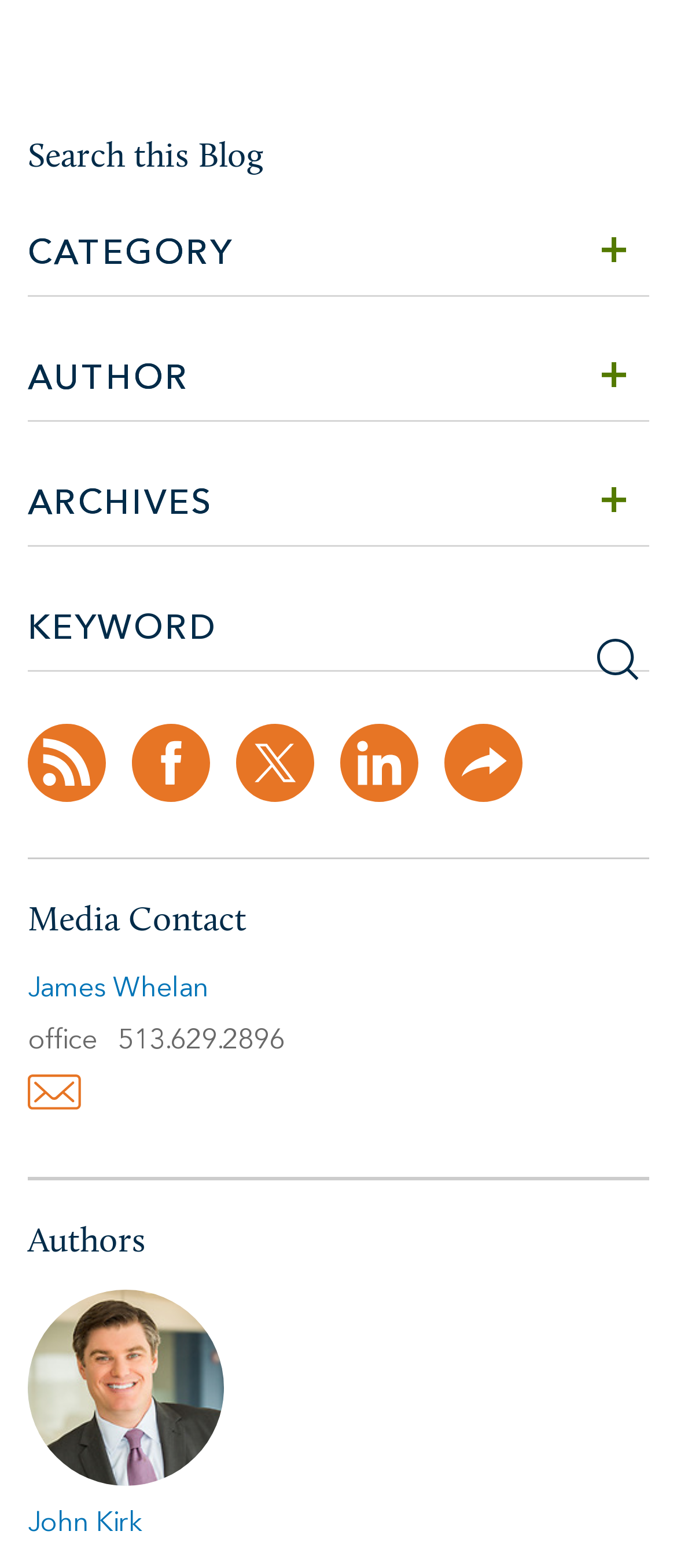Locate and provide the bounding box coordinates for the HTML element that matches this description: "parent_node: KEYWORD name="keyword"".

[0.041, 0.371, 0.959, 0.428]